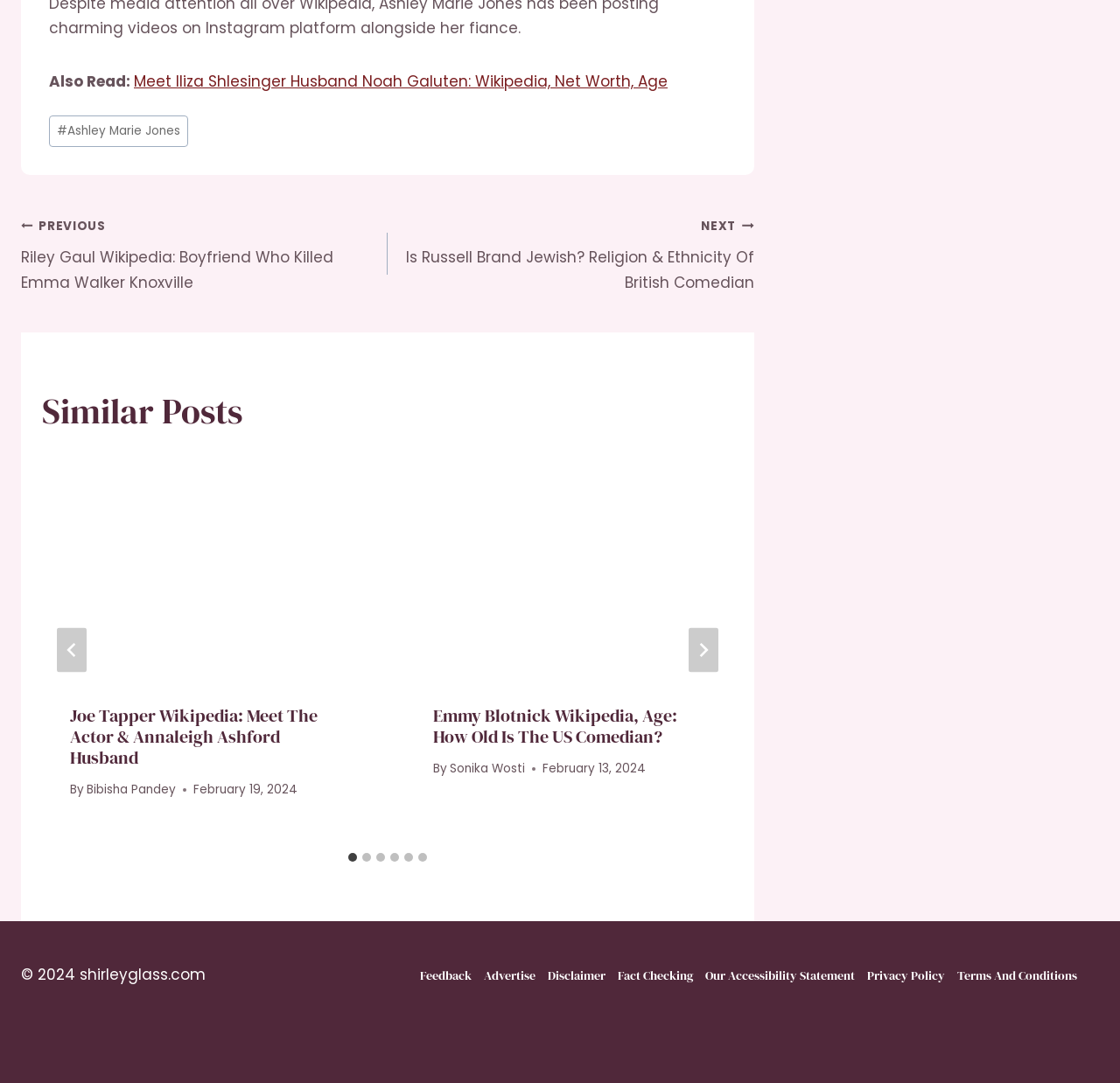What type of content is displayed in the 'Similar Posts' section?
Please utilize the information in the image to give a detailed response to the question.

The 'Similar Posts' section displays a list of articles that are similar in content or topic to the current article being viewed. This section is likely used to provide users with more relevant content and encourage them to explore more of the website.